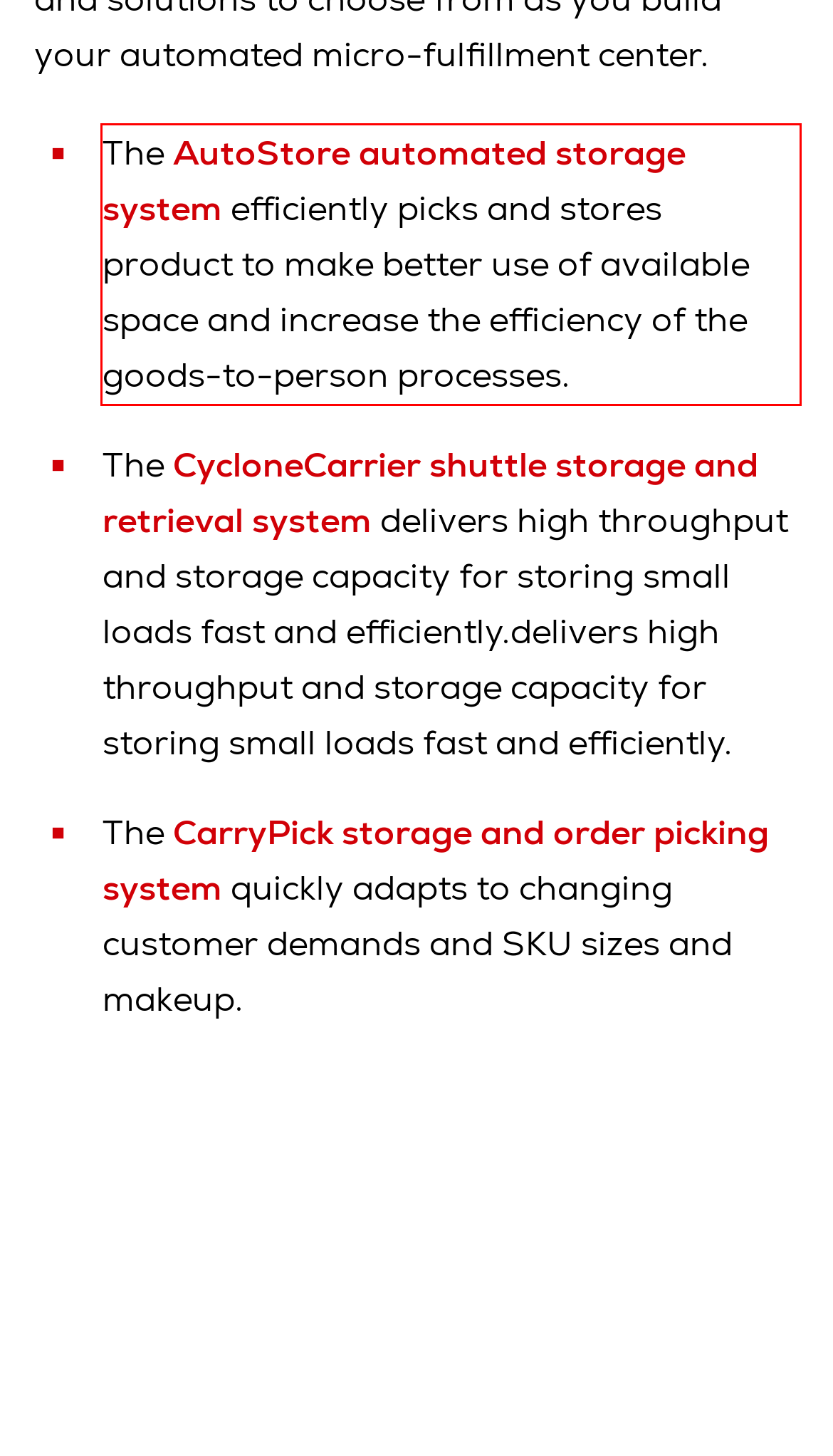In the screenshot of the webpage, find the red bounding box and perform OCR to obtain the text content restricted within this red bounding box.

The AutoStore automated storage system efficiently picks and stores product to make better use of available space and increase the efficiency of the goods-to-person processes.